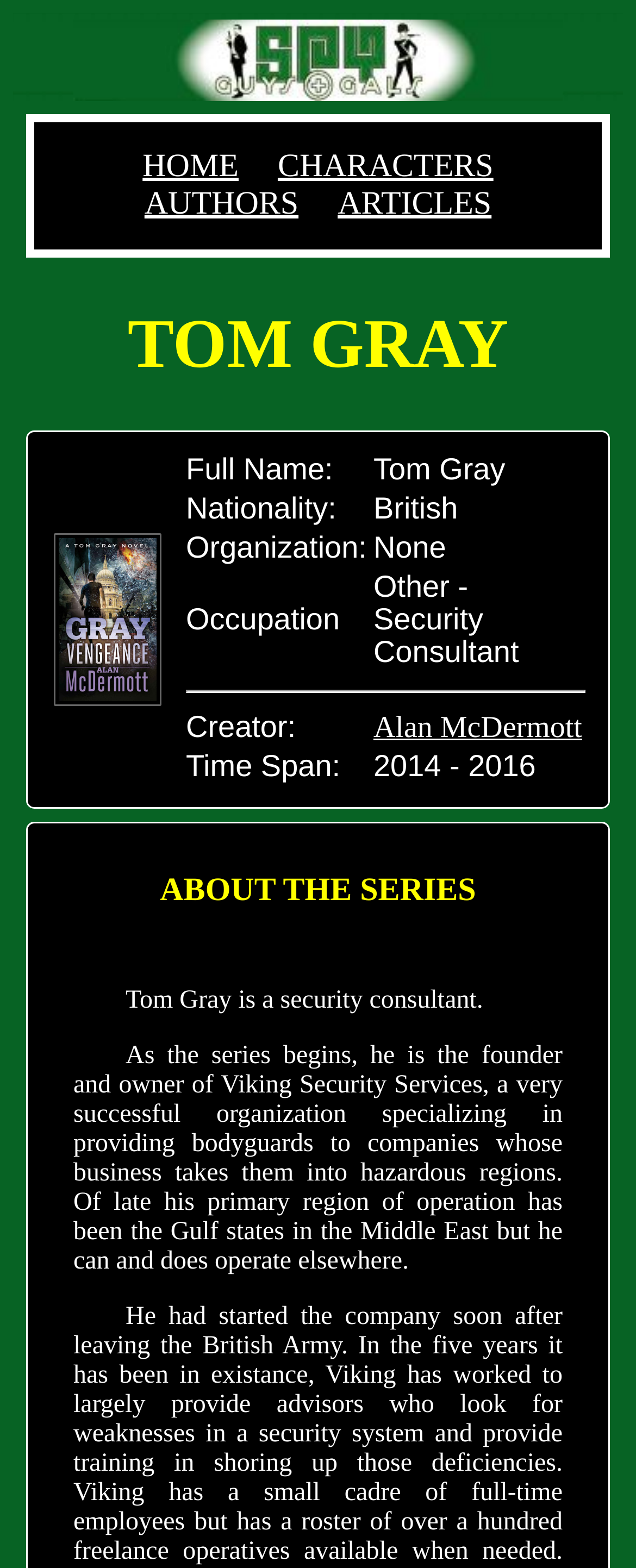Describe all visible elements and their arrangement on the webpage.

The webpage is a fan's guide to the Tom Gray series. At the top, there is a logo image of "SGAG" (Spy Guys And Gals) and a navigation menu with links to "HOME", "CHARACTERS", "AUTHORS", and "ARTICLES". Below the navigation menu, there is a large heading "TOM GRAY" that spans almost the entire width of the page.

Under the heading, there is a table with three columns. The first column contains an image of Tom Gray, labeled "gray_tom5". The second column is empty, and the third column contains a block of text with details about Tom Gray, including his full name, nationality, organization, occupation, creator, and time span. This text is organized into a table with multiple rows, each containing a label and a value.

Below the table, there is another heading "ABOUT THE SERIES". Following this heading, there are two paragraphs of text that provide an overview of the Tom Gray series. The first paragraph is brief, stating that Tom Gray is a security consultant. The second paragraph is longer, describing Tom Gray's business, Viking Security Services, and its operations in the Middle East and other regions.